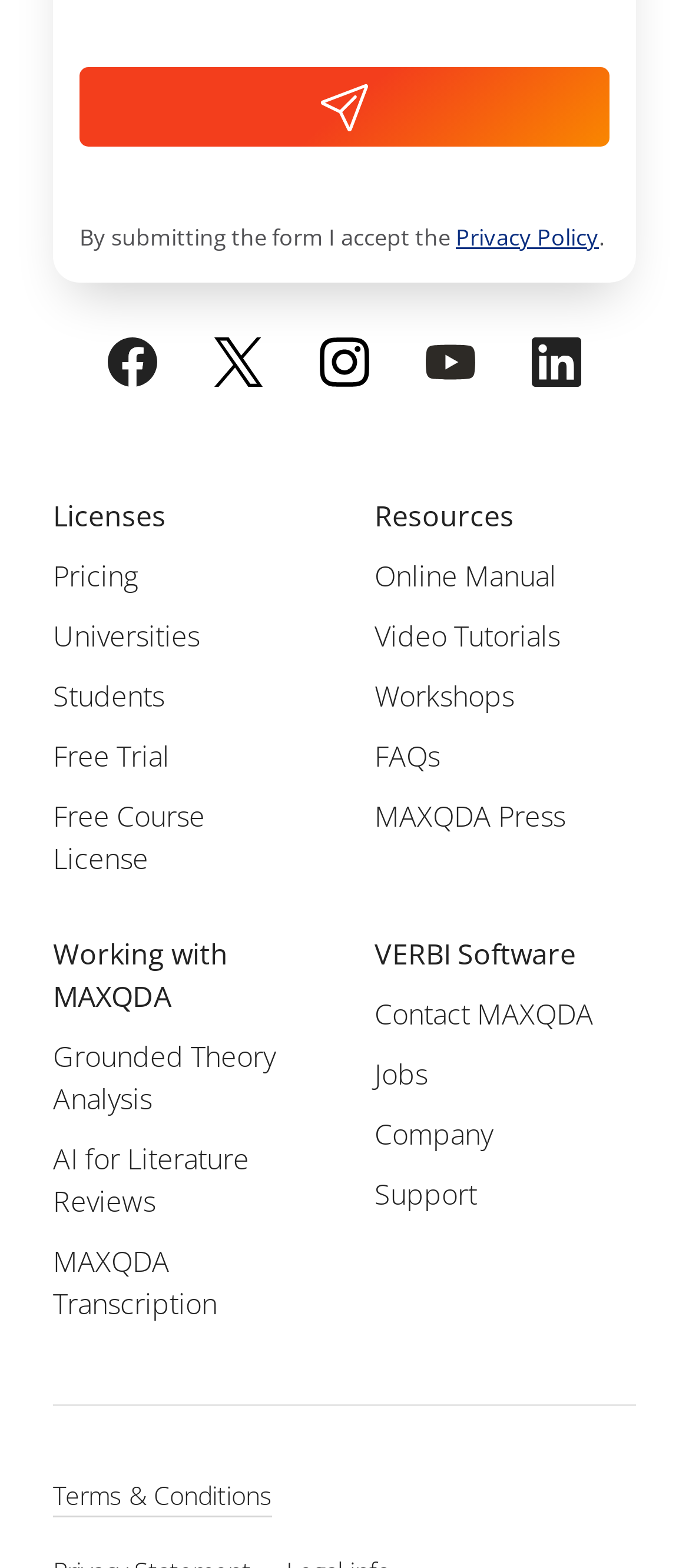Please identify the bounding box coordinates of the clickable element to fulfill the following instruction: "Select the 'NEWSLETTER_LANGUAGE' textbox". The coordinates should be four float numbers between 0 and 1, i.e., [left, top, right, bottom].

[0.118, 0.028, 0.162, 0.071]